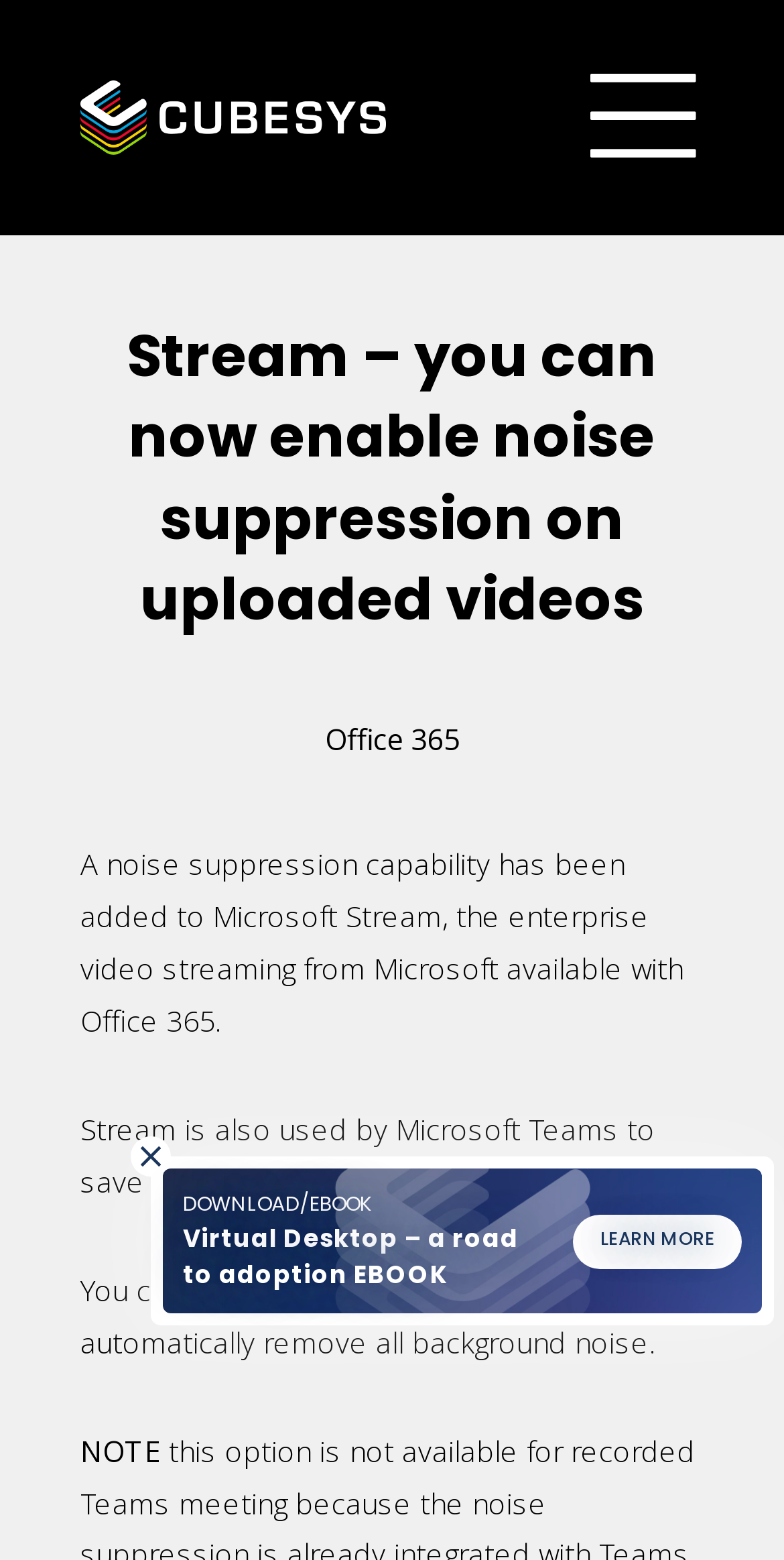Using the description: "Latest", determine the UI element's bounding box coordinates. Ensure the coordinates are in the format of four float numbers between 0 and 1, i.e., [left, top, right, bottom].

[0.103, 0.363, 0.897, 0.395]